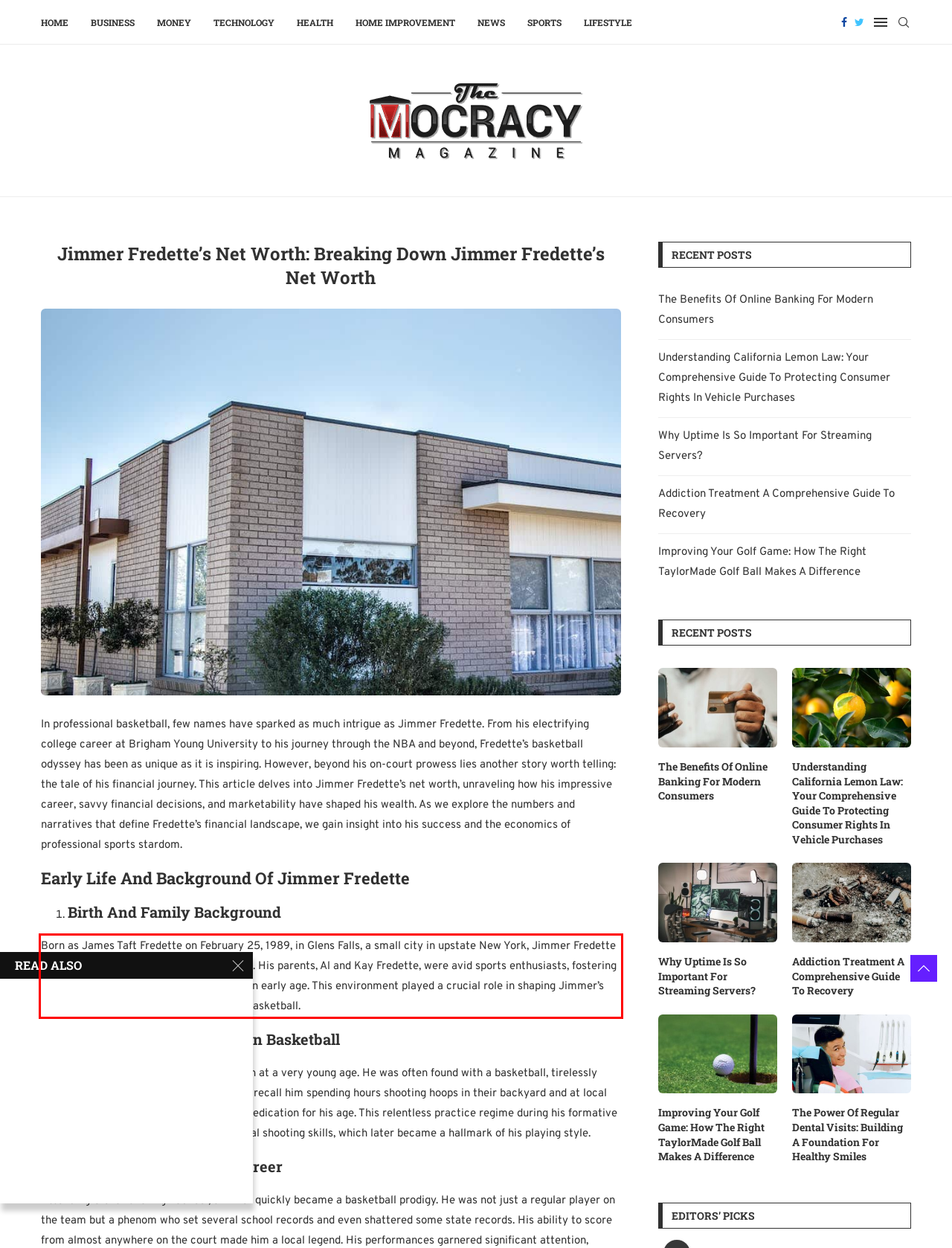The screenshot provided shows a webpage with a red bounding box. Apply OCR to the text within this red bounding box and provide the extracted content.

Born as James Taft Fredette on February 25, 1989, in Glens Falls, a small city in upstate New York, Jimmer Fredette grew up in a family deeply rooted in sports. His parents, Al and Kay Fredette, were avid sports enthusiasts, fostering a love for athletics in their children from an early age. This environment played a crucial role in shaping Jimmer’s early interest and eventual dedication to basketball.